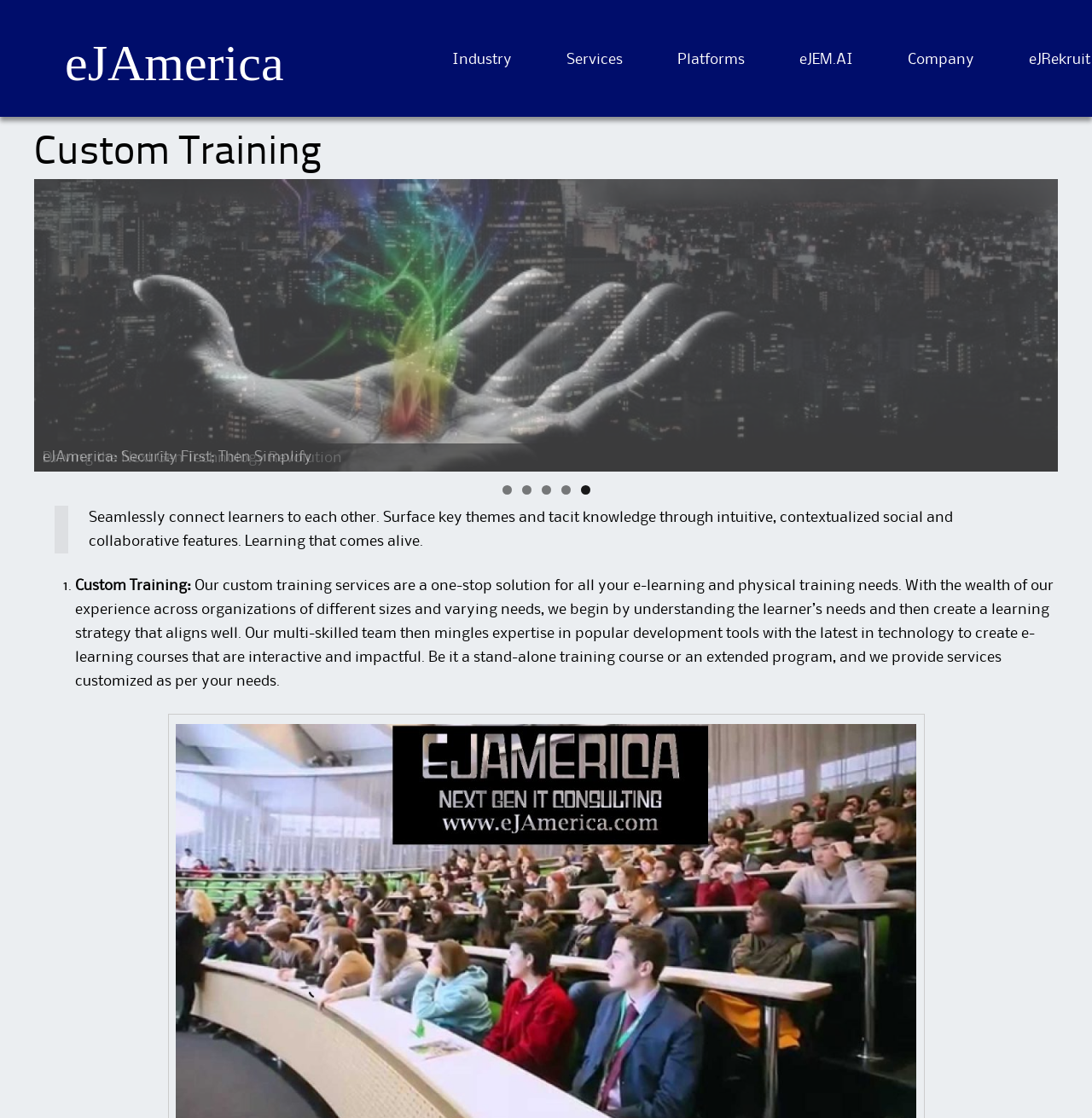Provide a thorough and detailed response to the question by examining the image: 
What is the focus of eJAmerica's learning strategy?

According to the webpage, eJAmerica's learning strategy focuses on understanding the learner's needs and creating a strategy that aligns well, to provide effective custom training services.